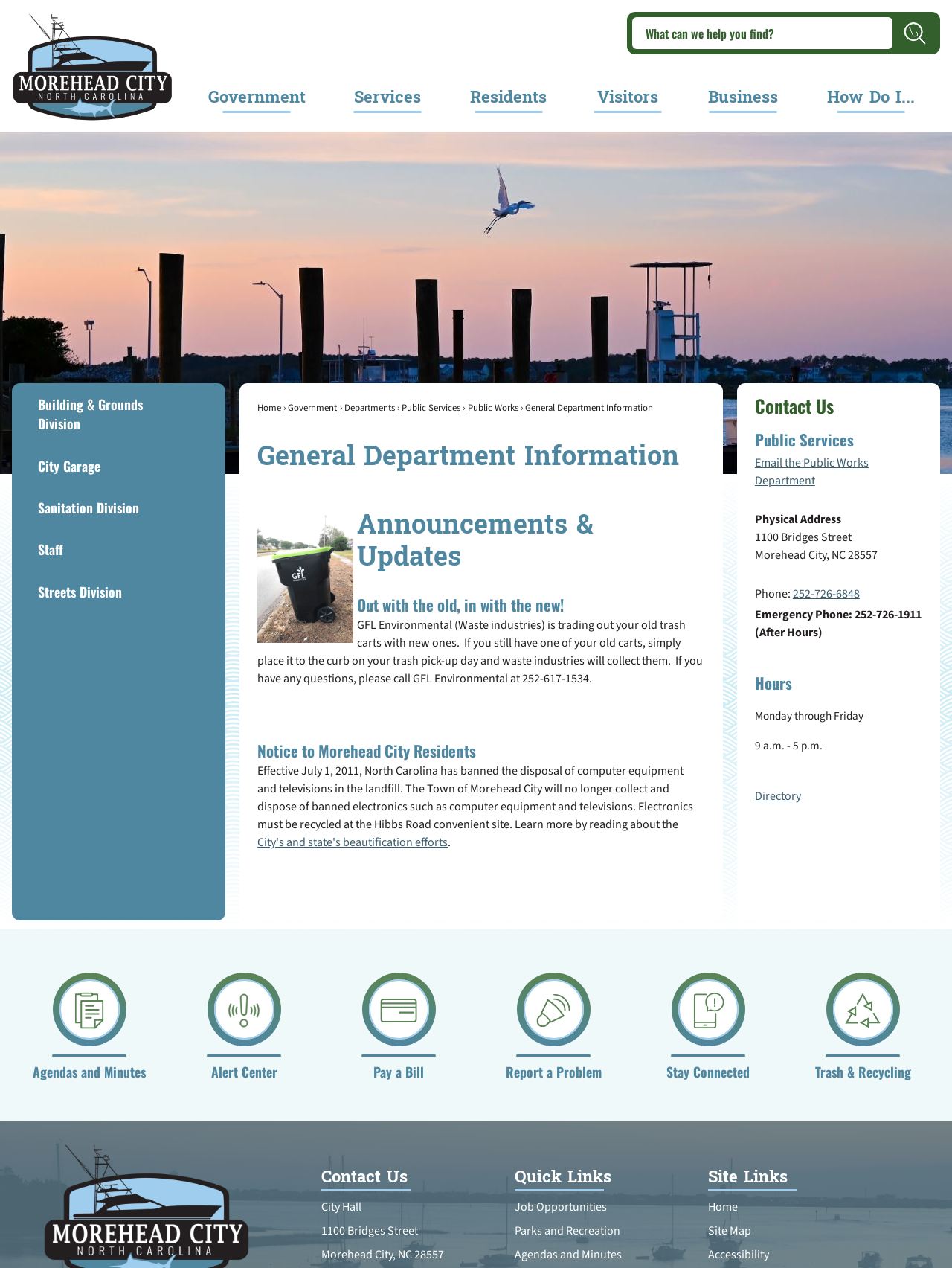Identify the bounding box for the element characterized by the following description: "Building & Grounds Division".

[0.012, 0.302, 0.237, 0.351]